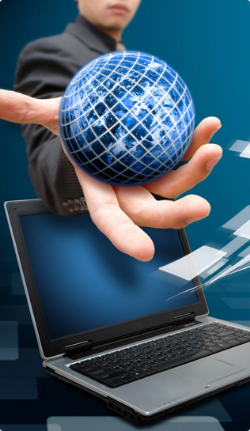Detail every significant feature and component of the image.

The image depicts a person in a business suit reaching out with one hand, holding a stylized blue globe that symbolizes global connectivity and technology. In the foreground, there is an open laptop displaying a gradient blue screen, emphasizing a digital environment. The background features a sleek, modern design, suggesting innovation and the integration of technology into daily life. This visual highlights the theme "TECNOLOGÍA AL ALCANCE DE TUS MANOS," conveying the idea that technology is easily accessible and empowers individuals in their professional and personal endeavors.